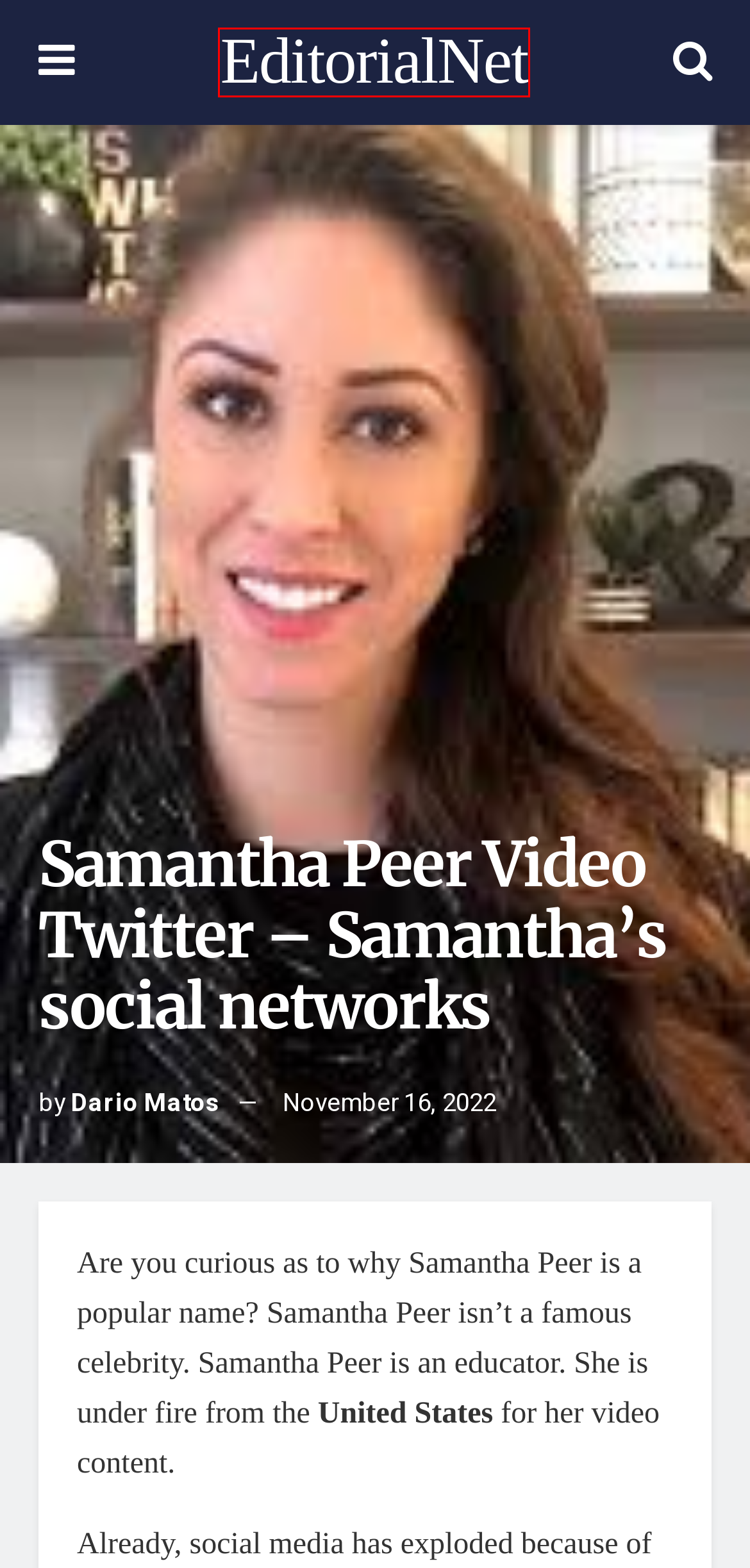You see a screenshot of a webpage with a red bounding box surrounding an element. Pick the webpage description that most accurately represents the new webpage after interacting with the element in the red bounding box. The options are:
A. Home Decor Archives - EditorialNet
B. Top Archives - EditorialNet
C. Gaming Tips Archives - EditorialNet
D. Viral News Archives - EditorialNet
E. Dario Matos, Author at EditorialNet
F. Home - EditorialNet
G. technology Archives - EditorialNet
H. News Archives - EditorialNet

F